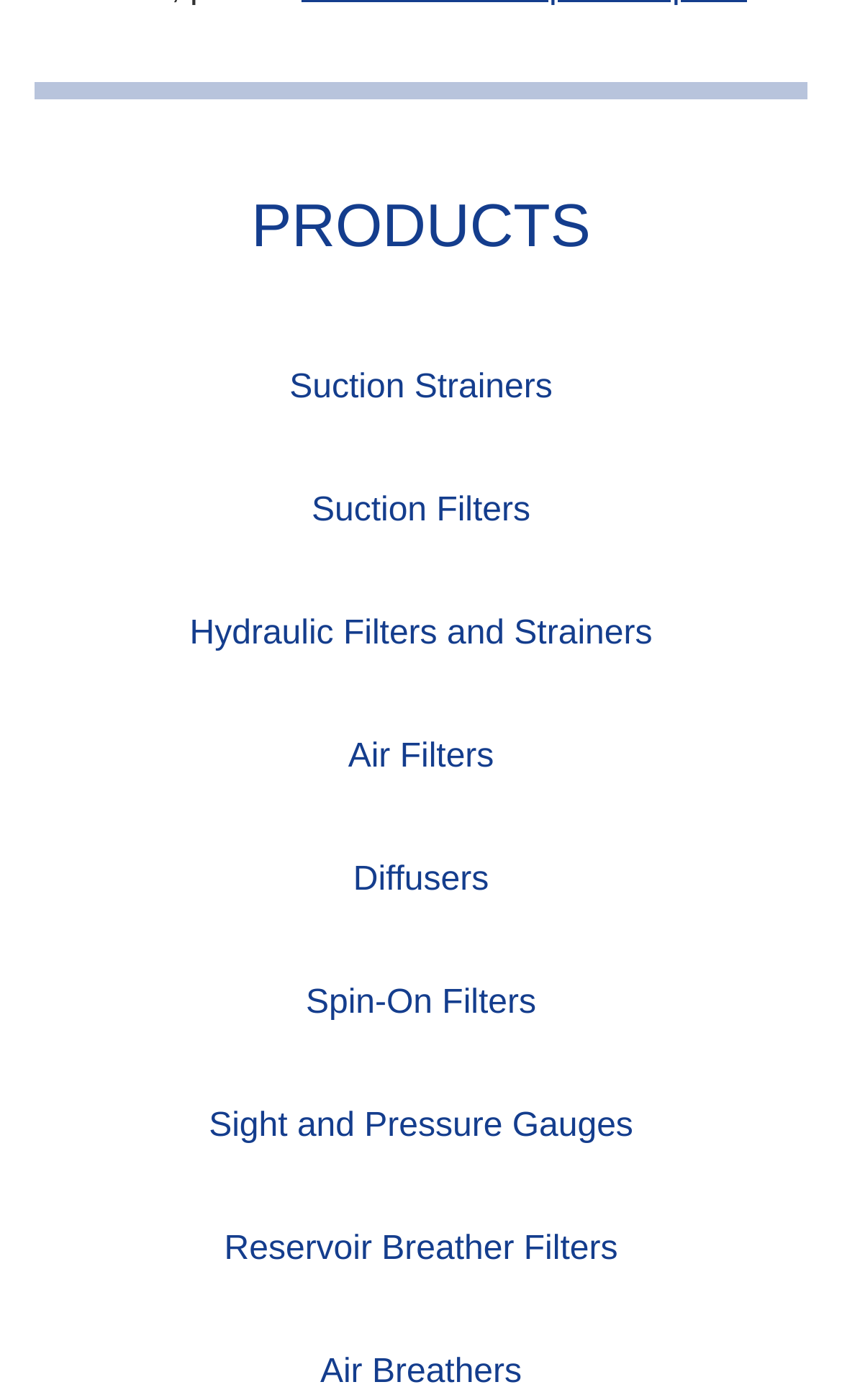Locate the bounding box coordinates of the area that needs to be clicked to fulfill the following instruction: "View Suction Strainers products". The coordinates should be in the format of four float numbers between 0 and 1, namely [left, top, right, bottom].

[0.041, 0.233, 0.959, 0.32]